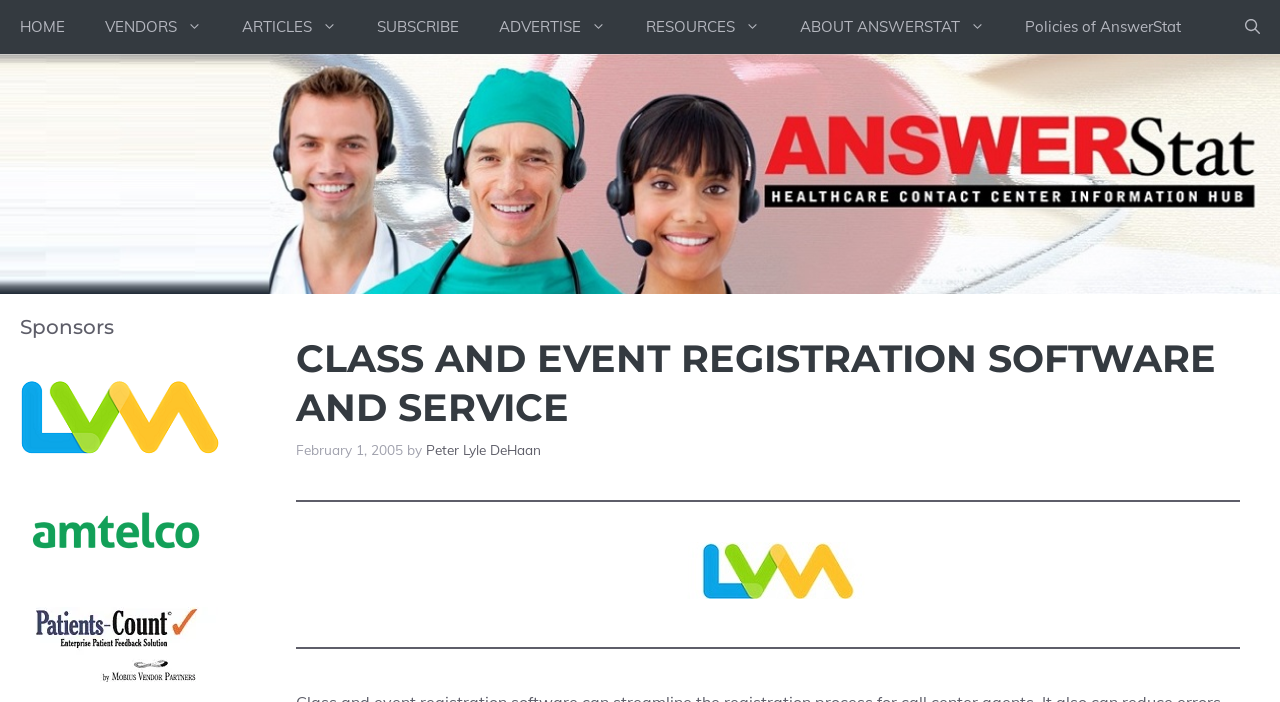Offer a thorough description of the webpage.

The webpage is about class and event registration software and services. At the top, there is a primary navigation menu with 8 links: HOME, VENDORS, ARTICLES, SUBSCRIBE, ADVERTISE, RESOURCES, ABOUT ANSWERSTAT, and Policies of AnswerStat. Next to the navigation menu, there is a search button.

Below the navigation menu, there is a banner section with a heading that reads "CLASS AND EVENT REGISTRATION SOFTWARE AND SERVICE". The heading is accompanied by a time stamp "February 1, 2005" and a byline "by Peter Lyle DeHaan".

In the main content area, there are four sections, each with a heading "Sponsors" and a figure containing a logo of a sponsor company, LVM Systems. The sections are arranged vertically, with each section taking up about a quarter of the page height.

On the right side of the page, there is a section with a link to LVM Systems, accompanied by an image of the company's logo. This section is separated from the main content area by a horizontal separator.

Overall, the webpage appears to be a resource page for class and event registration software and services, with a focus on showcasing sponsor companies.